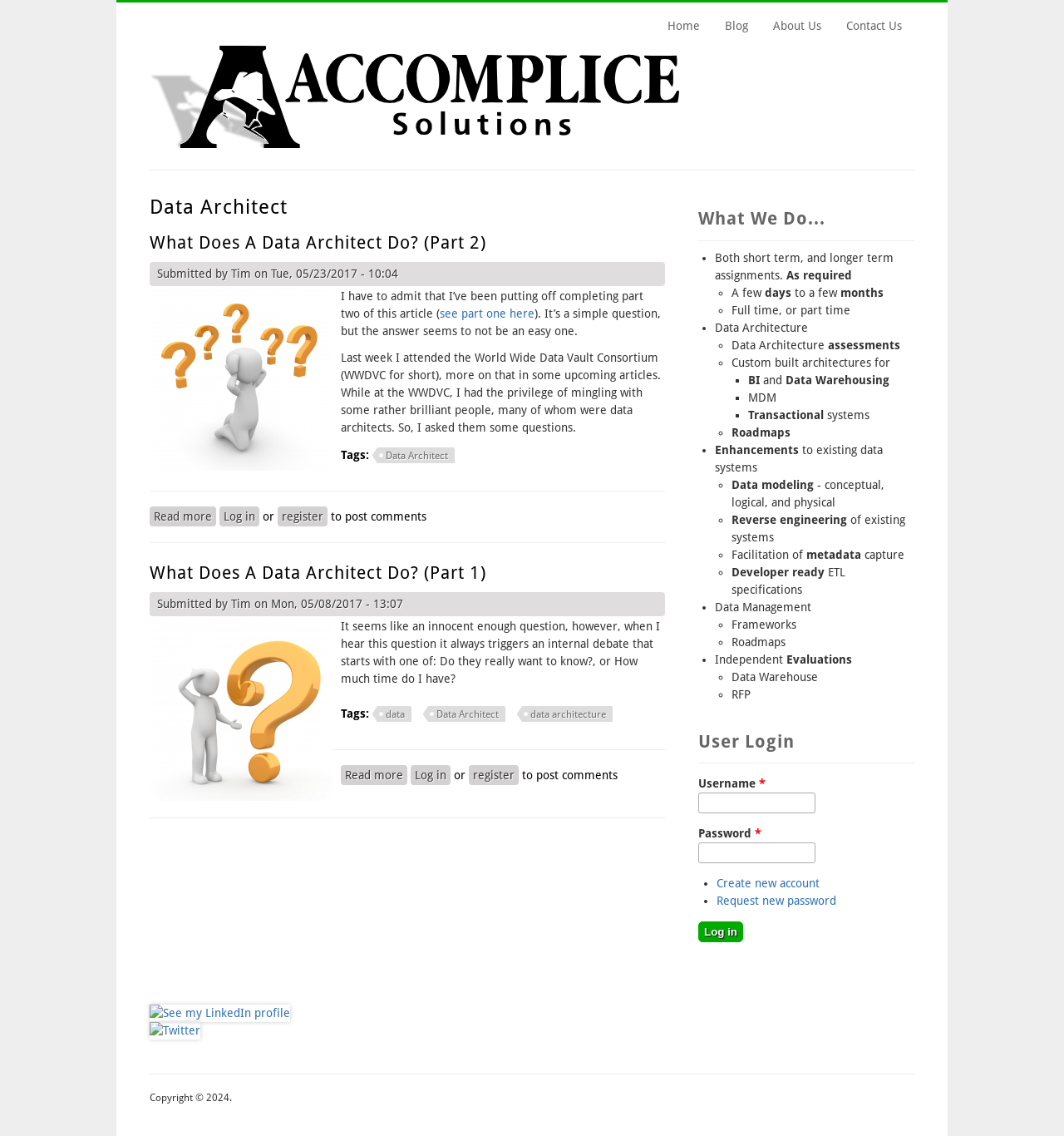Offer a meticulous caption that includes all visible features of the webpage.

The webpage is about a data architect, with the title "Data Architect | AccompliceSolutions.ca" at the top. The page has a navigation menu at the top with links to "Home", "Blog", "About Us", and "Contact Us". Below the navigation menu, there is a main section that takes up most of the page.

In the main section, there are two articles. The first article has a heading "What Does A Data Architect Do? (Part 2)" and is written by "Tim" on May 23, 2017. The article discusses the role of a data architect and has several paragraphs of text. There is also a link to "see part one here" within the article. At the bottom of the article, there are tags "Data Architect" and a link to "Read more about What Does A Data Architect Do? (Part 2)".

The second article has a heading "What Does A Data Architect Do? (Part 1)" and is also written by "Tim" on May 8, 2017. This article also discusses the role of a data architect and has several paragraphs of text. At the bottom of the article, there are tags "data", "Data Architect", and "data architecture" and a link to "Read more about What does a Data Architect do? (Part 1)".

To the right of the main section, there is a complementary section with a heading "What We Do...". This section lists several services offered, including short-term and long-term assignments, data architecture, data architecture assessments, custom-built architectures for BI and data warehousing, MDM, transactional systems, and roadmaps. Each service is marked with a bullet point or a symbol.

At the top of the page, there is also a small image with a link to "Home".